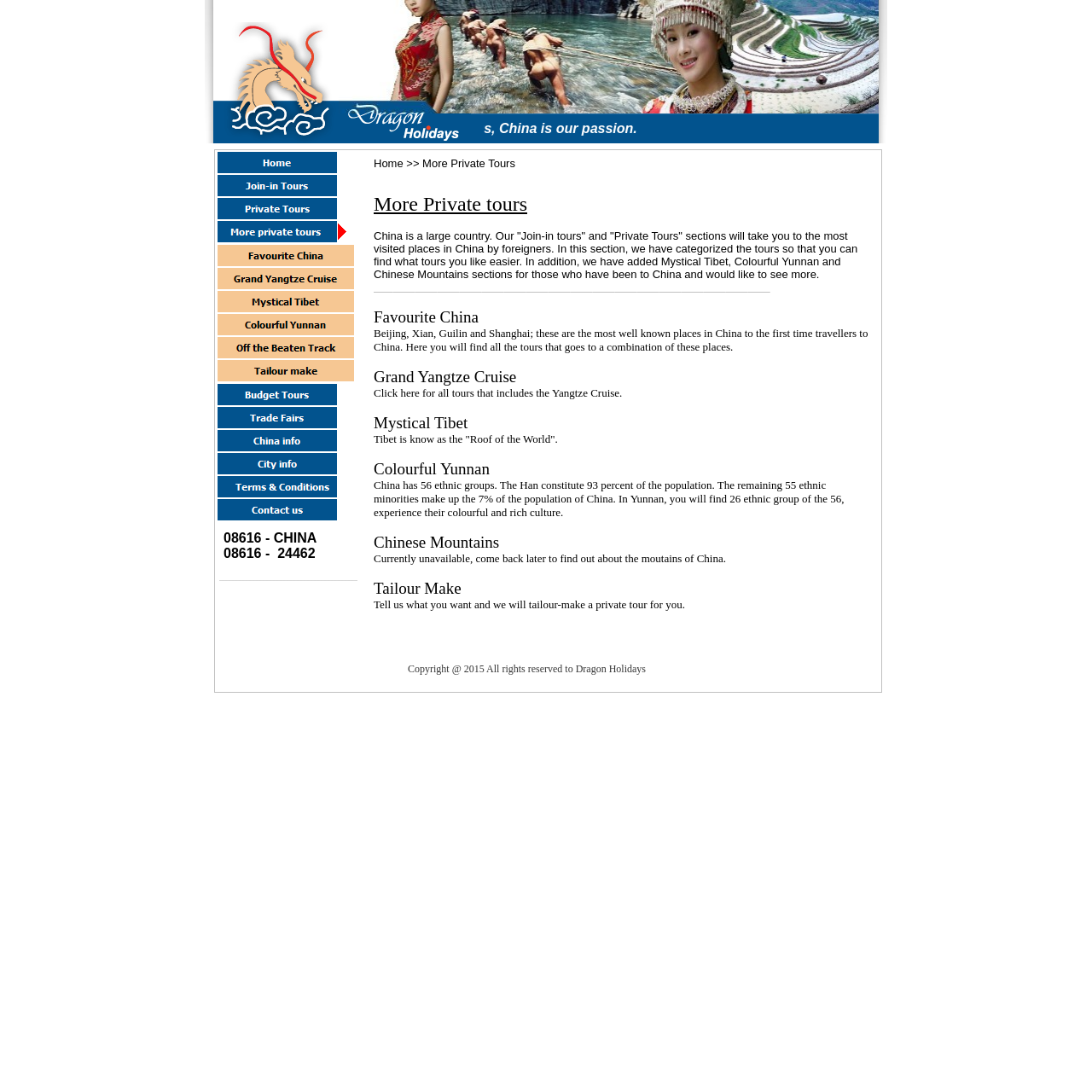Answer the following inquiry with a single word or phrase:
What is the status of the 'Chinese Mountains' section?

Currently unavailable